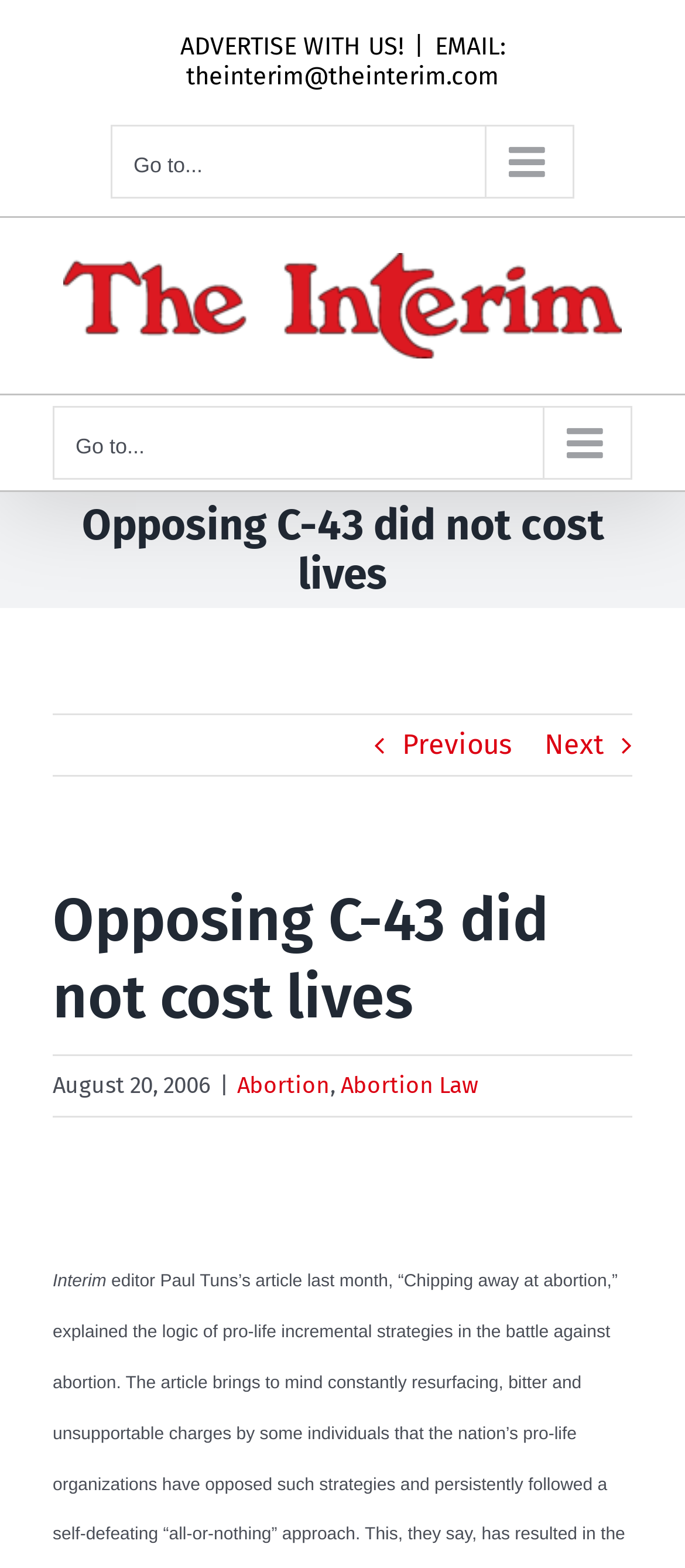Provide the bounding box coordinates for the UI element that is described by this text: "alt="The Interim Logo"". The coordinates should be in the form of four float numbers between 0 and 1: [left, top, right, bottom].

[0.092, 0.161, 0.908, 0.228]